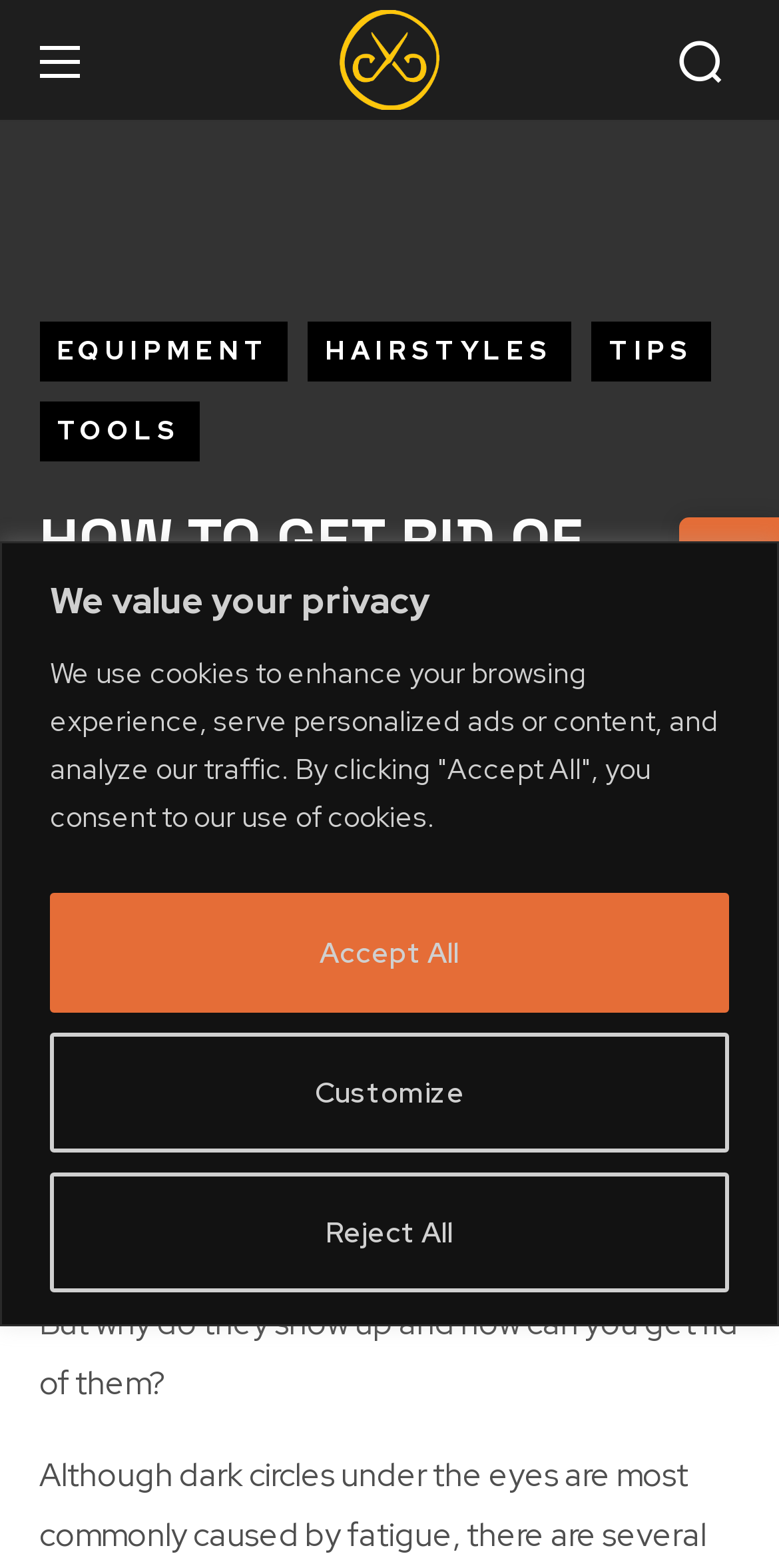Extract the bounding box coordinates of the UI element described by: "Cutters Yard". The coordinates should include four float numbers ranging from 0 to 1, e.g., [left, top, right, bottom].

[0.125, 0.487, 0.476, 0.508]